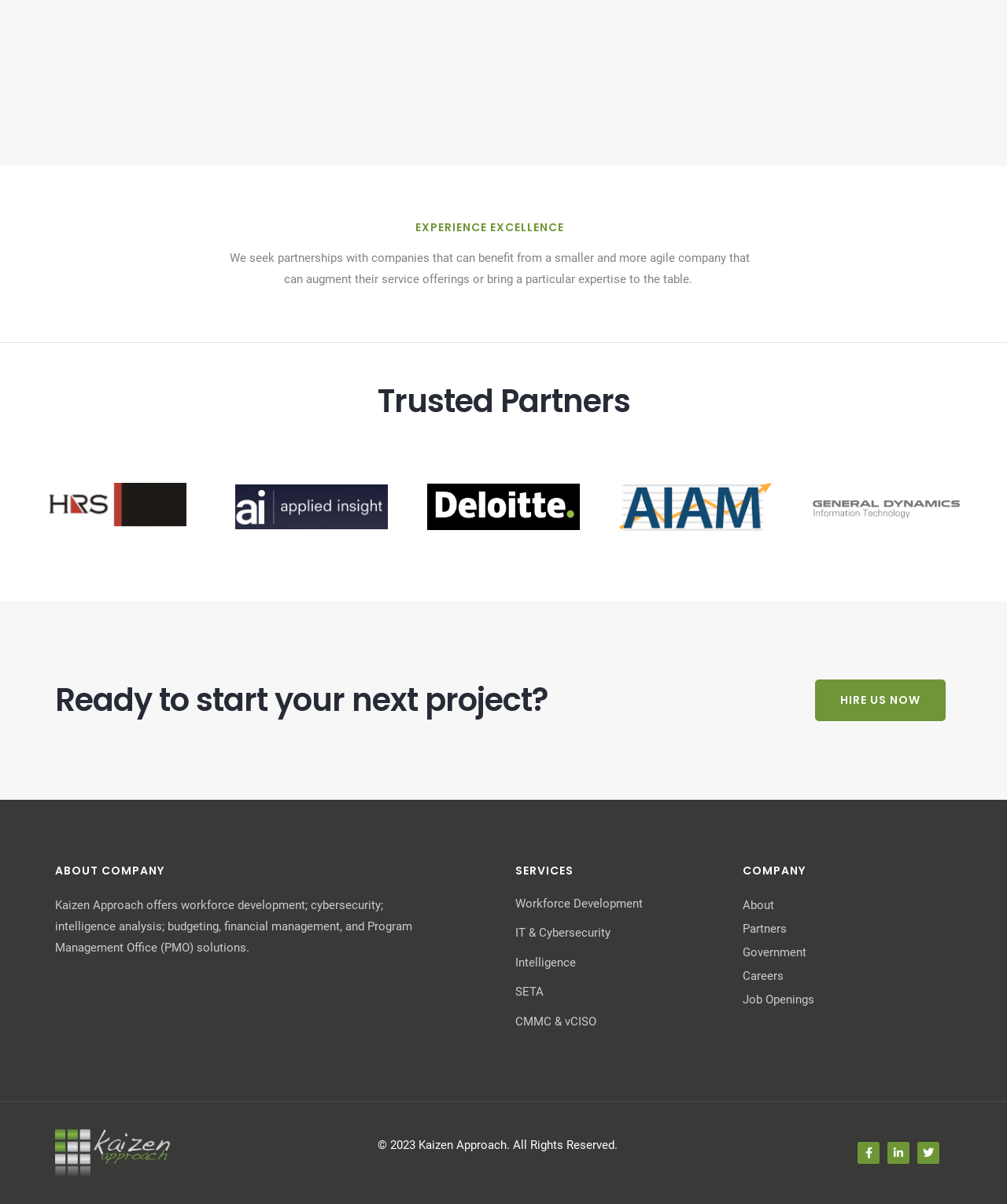Determine the bounding box of the UI component based on this description: "aria-label="hrs logo"". The bounding box coordinates should be four float values between 0 and 1, i.e., [left, top, right, bottom].

[0.424, 0.375, 0.576, 0.466]